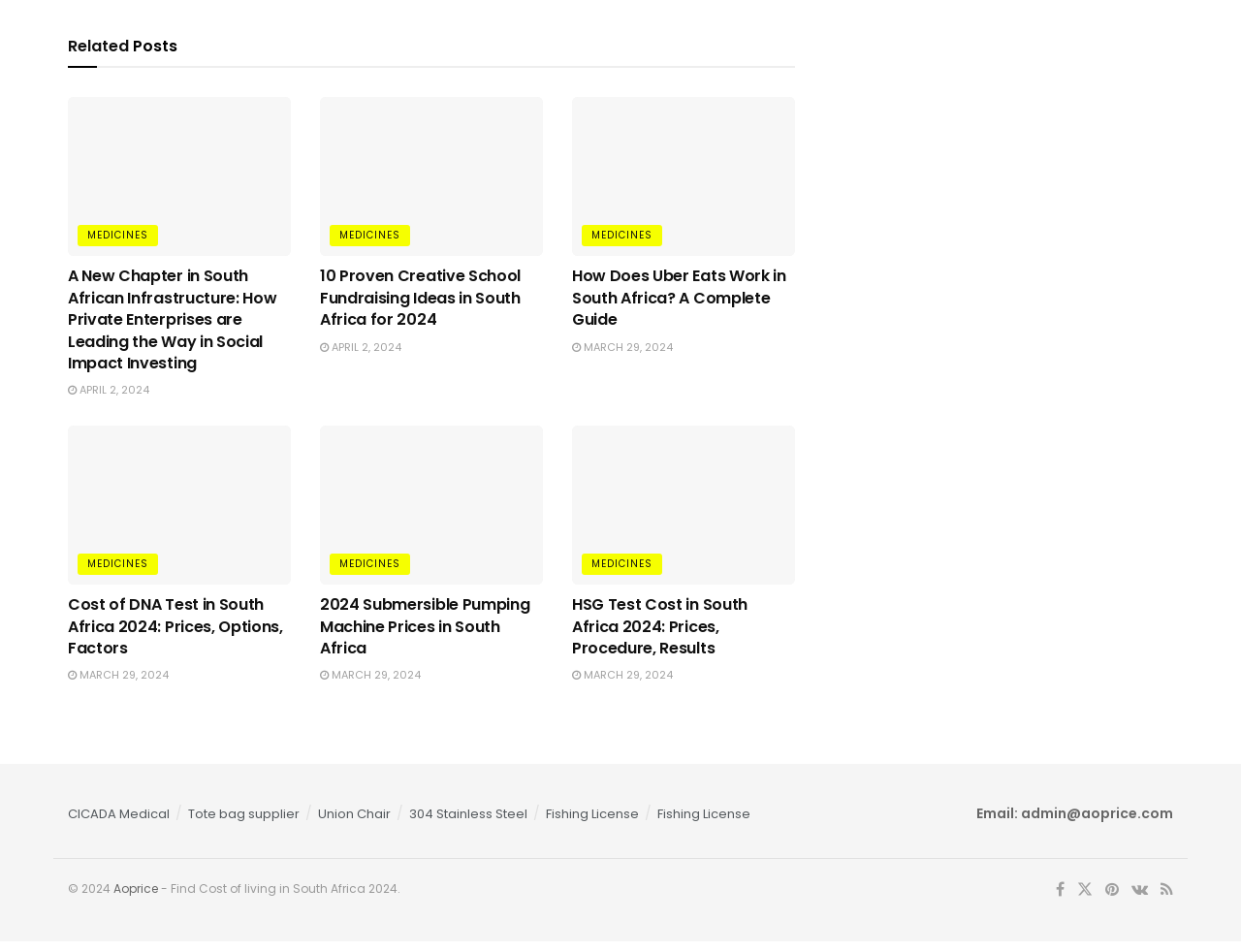Provide the bounding box coordinates for the area that should be clicked to complete the instruction: "Read 'How Does Uber Eats Work in South Africa? A Complete Guide'".

[0.461, 0.113, 0.641, 0.281]